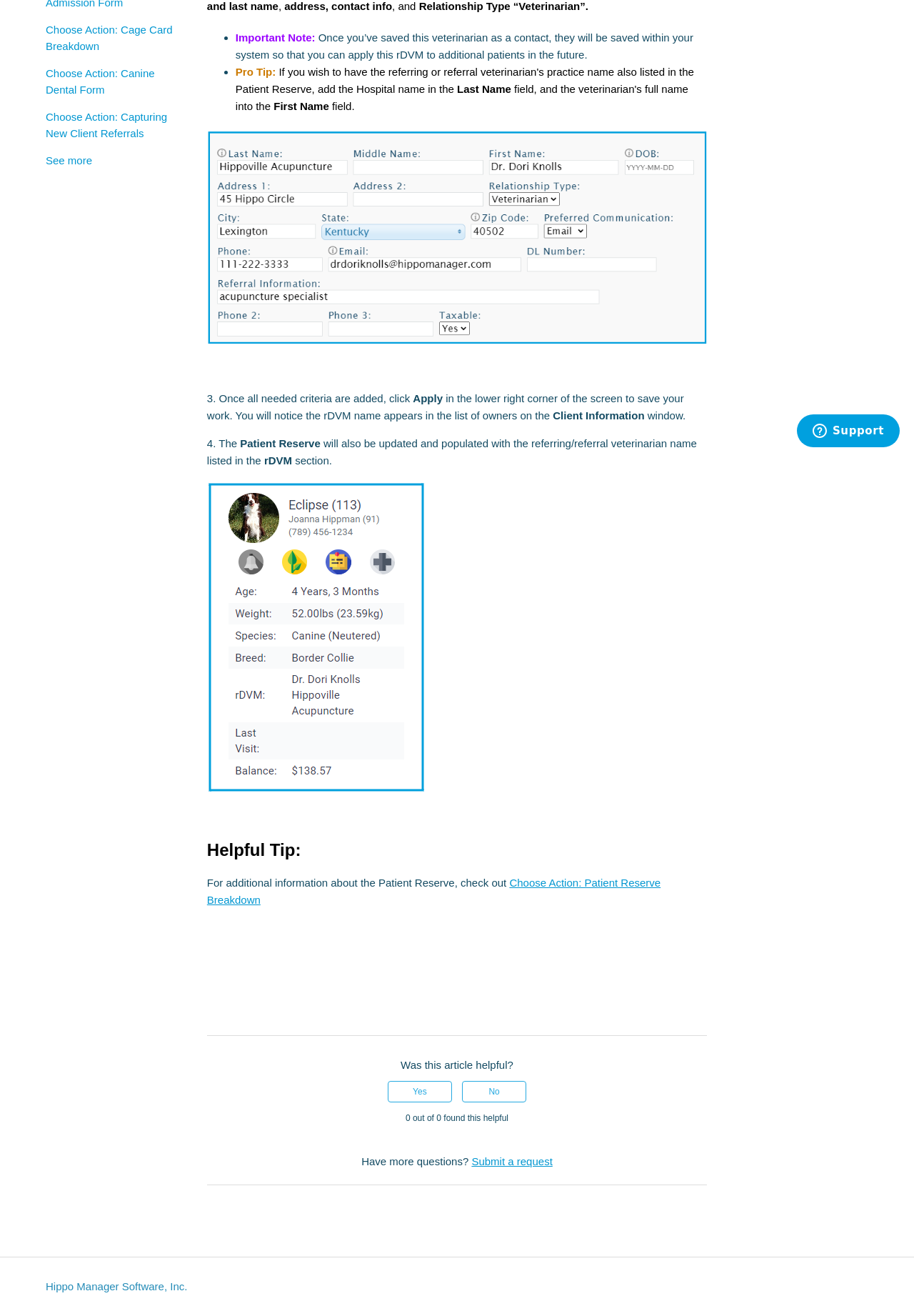Given the element description "No", identify the bounding box of the corresponding UI element.

[0.506, 0.821, 0.576, 0.838]